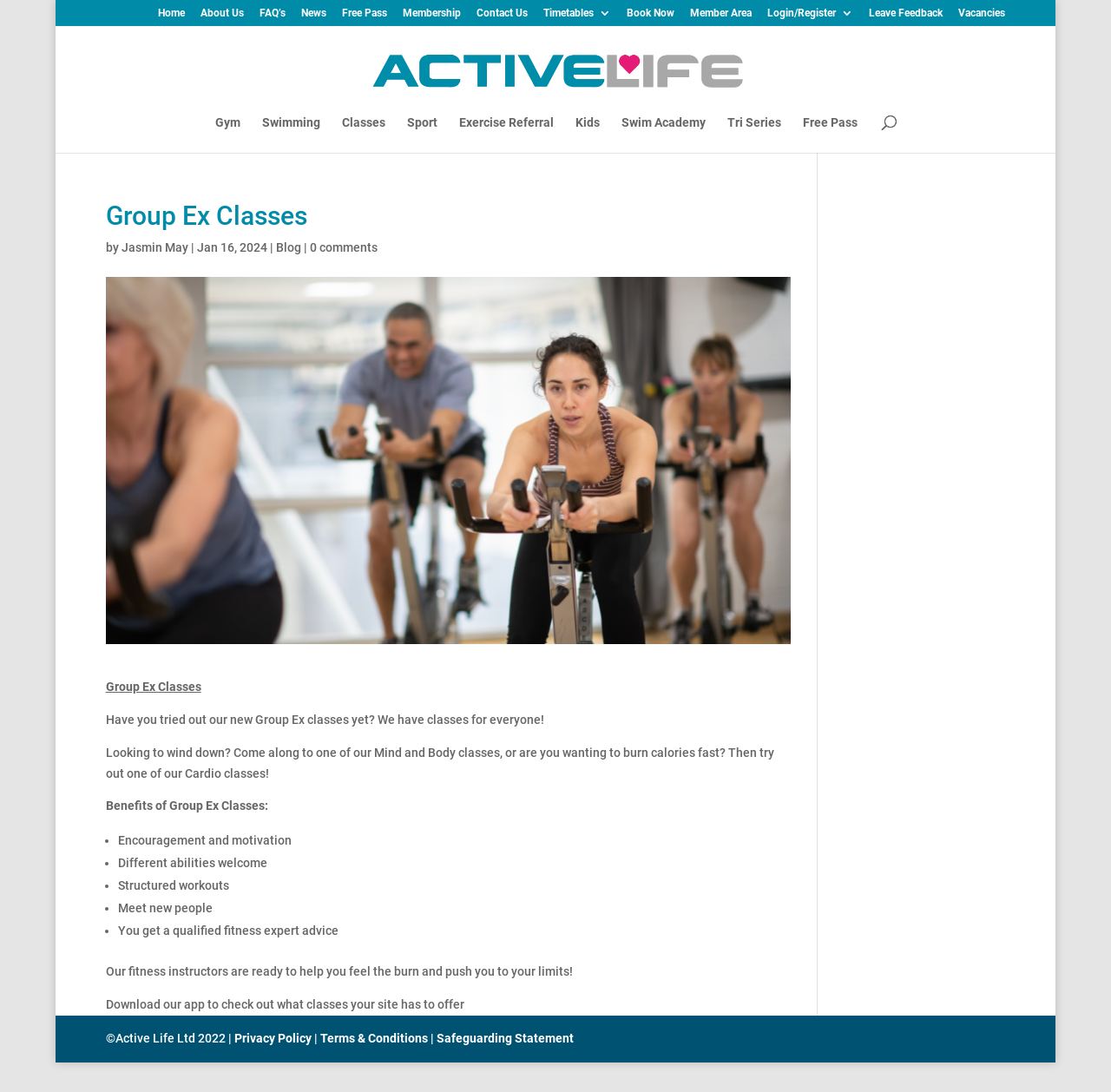Refer to the image and provide an in-depth answer to the question:
What is the purpose of the Group Ex Classes?

The benefits of Group Ex Classes are listed in the main content section, which includes encouragement and motivation, different abilities welcome, structured workouts, meeting new people, and getting qualified fitness expert advice.